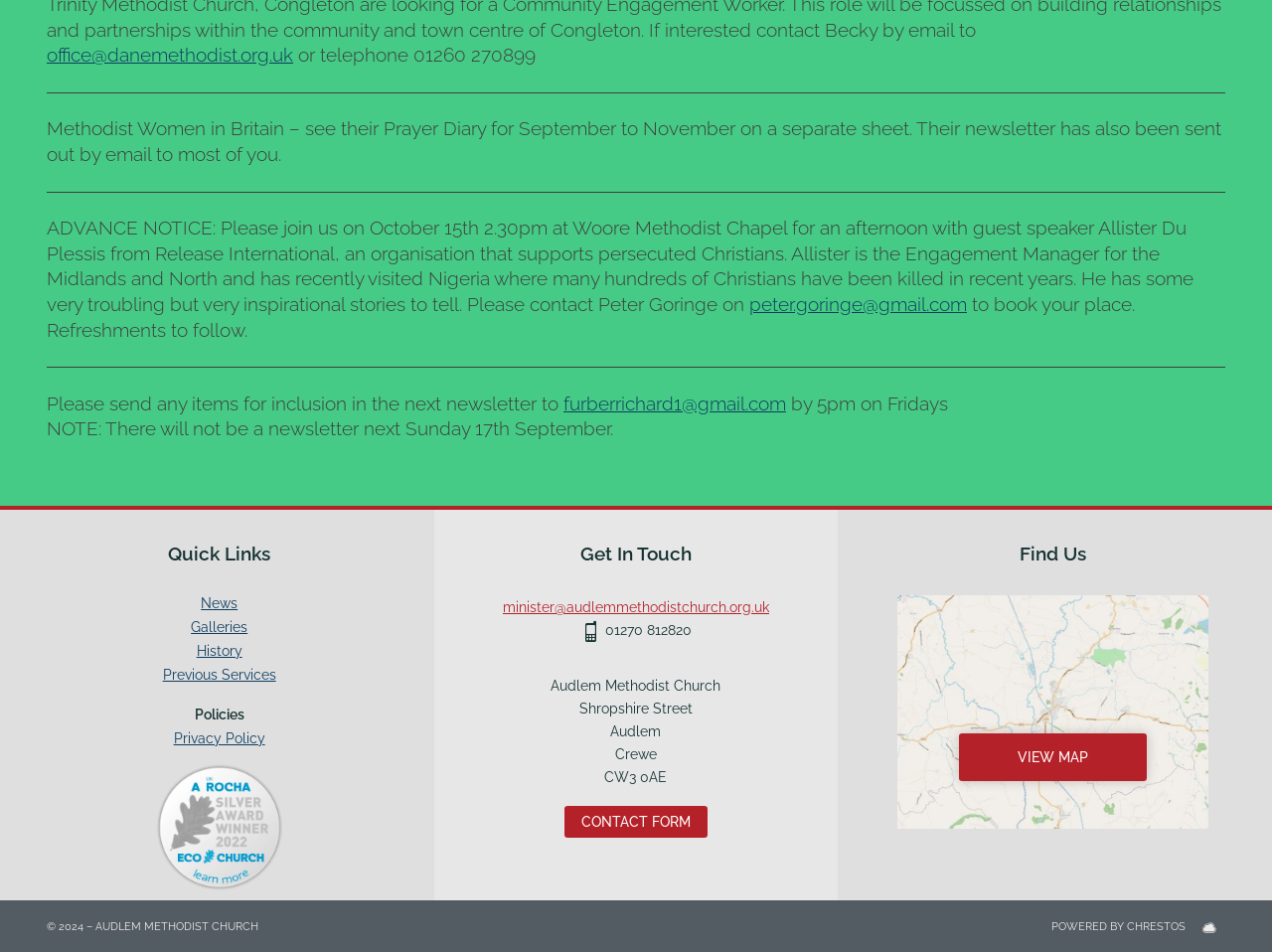Identify the bounding box for the UI element specified in this description: "Previous Services". The coordinates must be four float numbers between 0 and 1, formatted as [left, top, right, bottom].

[0.025, 0.701, 0.32, 0.726]